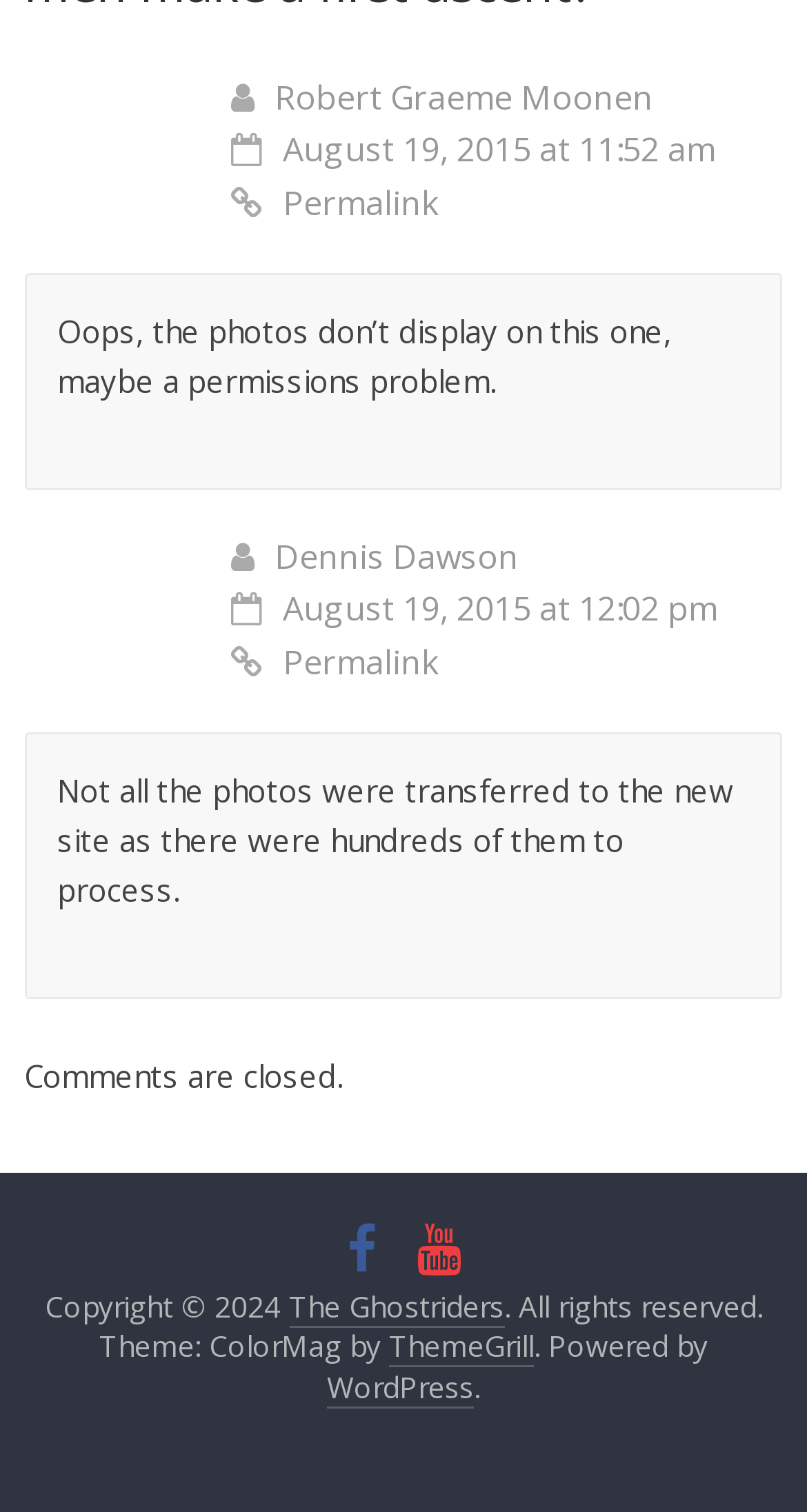What is the name of the theme?
Observe the image and answer the question with a one-word or short phrase response.

ColorMag